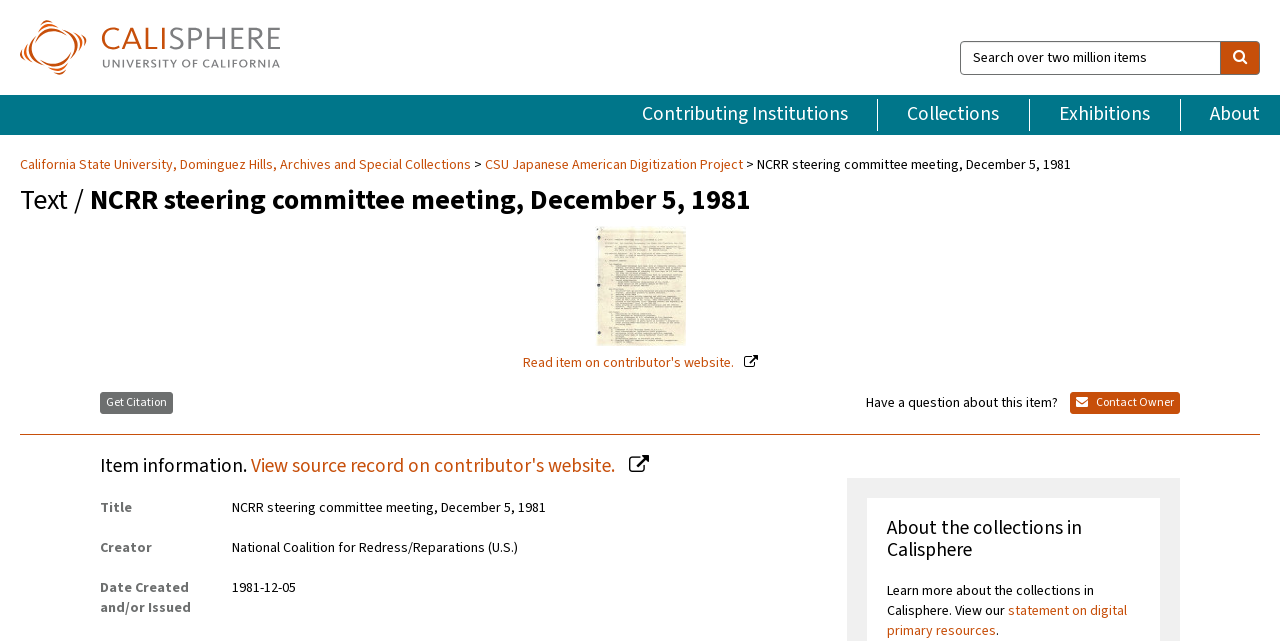Please identify the bounding box coordinates of the element I need to click to follow this instruction: "Switch to English language".

None